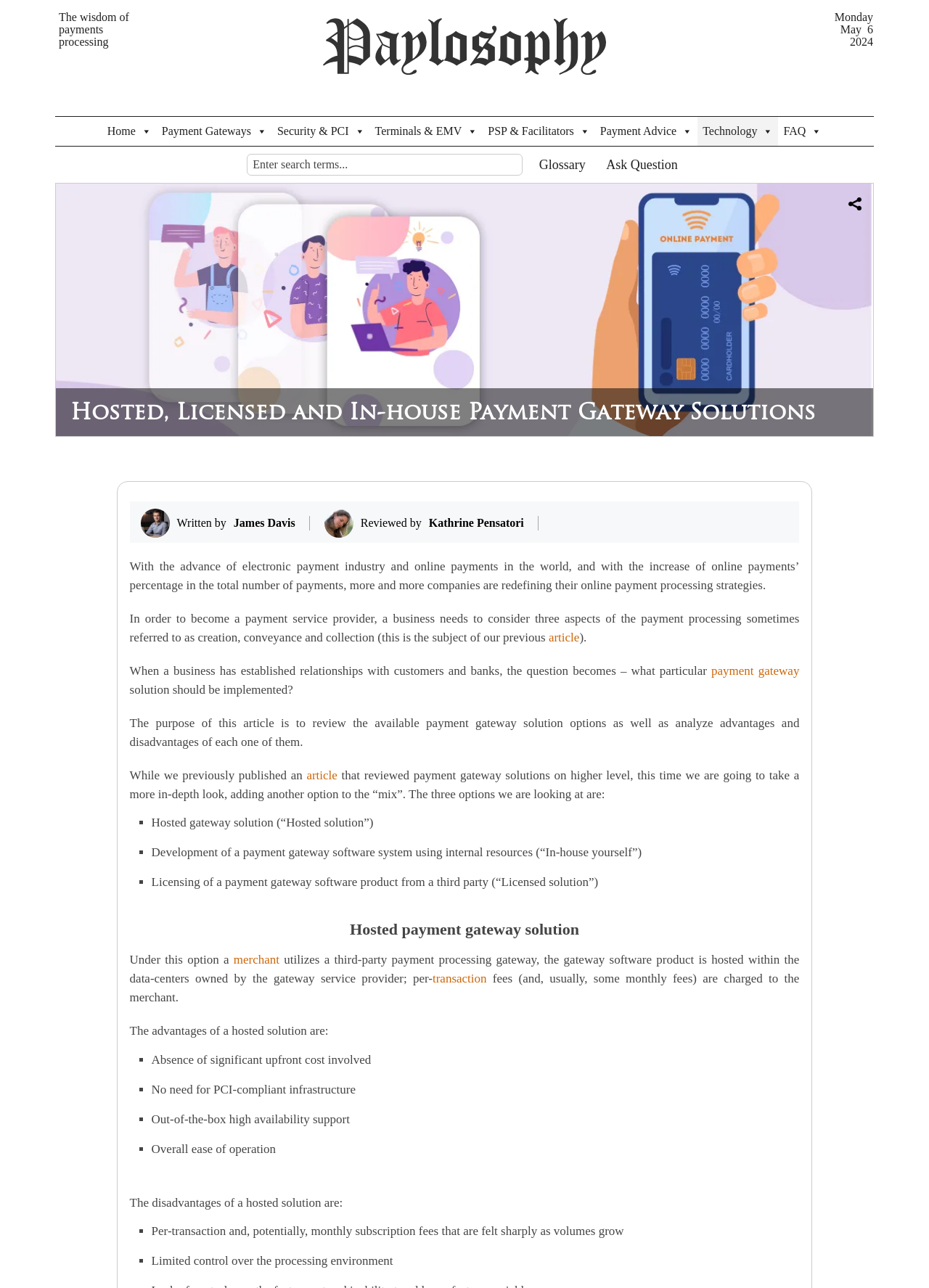Kindly determine the bounding box coordinates for the area that needs to be clicked to execute this instruction: "Click the 'Ask Question' link".

[0.648, 0.119, 0.734, 0.137]